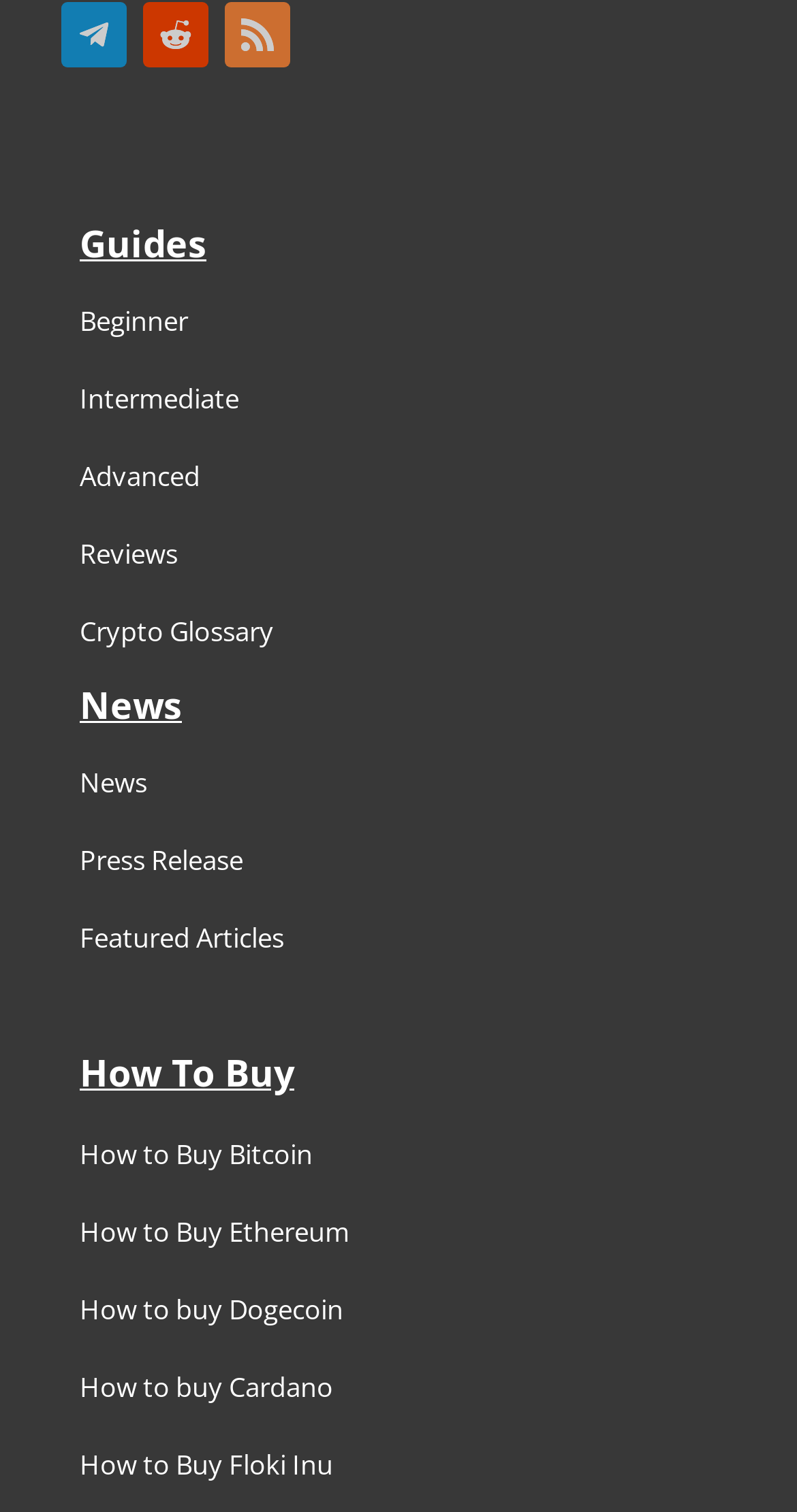Indicate the bounding box coordinates of the element that needs to be clicked to satisfy the following instruction: "Learn how to buy Bitcoin". The coordinates should be four float numbers between 0 and 1, i.e., [left, top, right, bottom].

[0.1, 0.745, 0.392, 0.777]